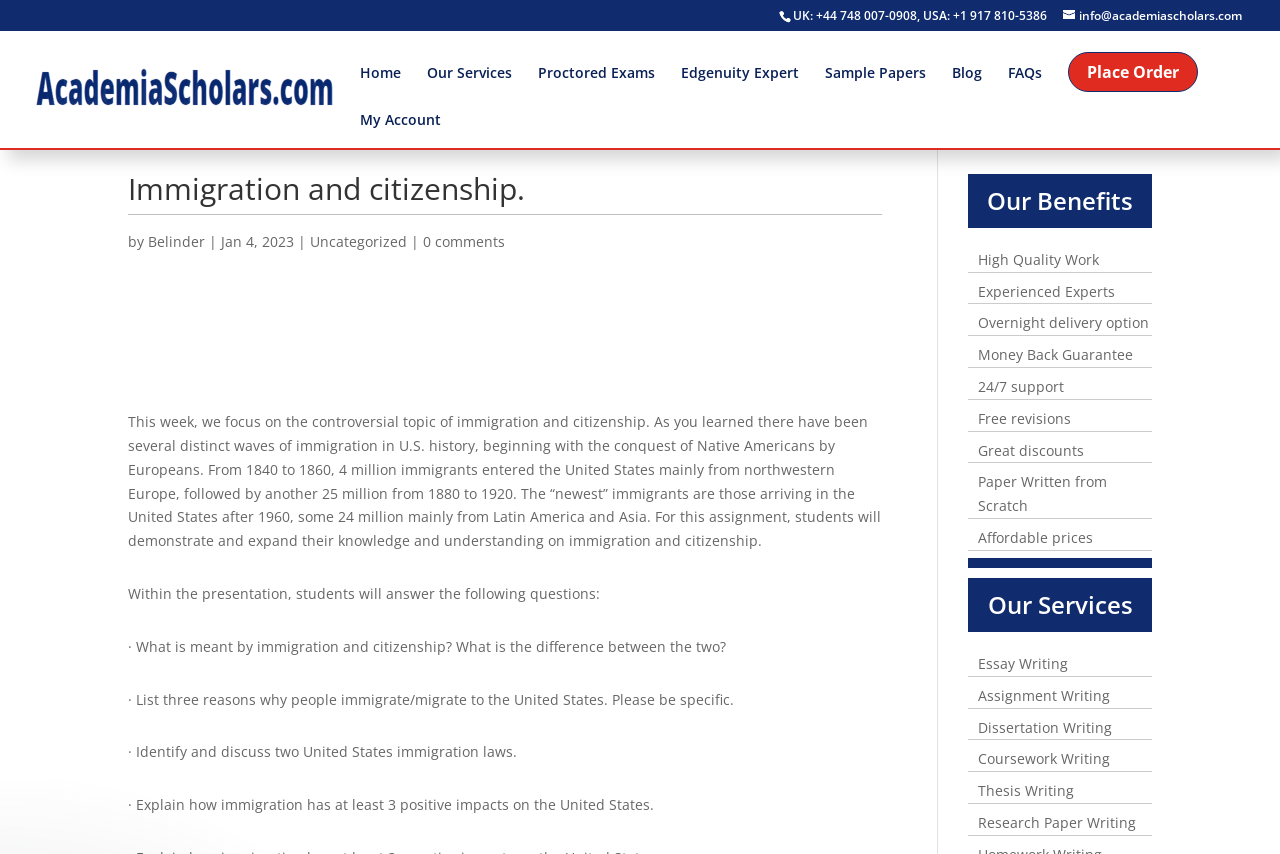Provide the bounding box coordinates for the area that should be clicked to complete the instruction: "Learn more about immigration and citizenship".

[0.1, 0.204, 0.689, 0.252]